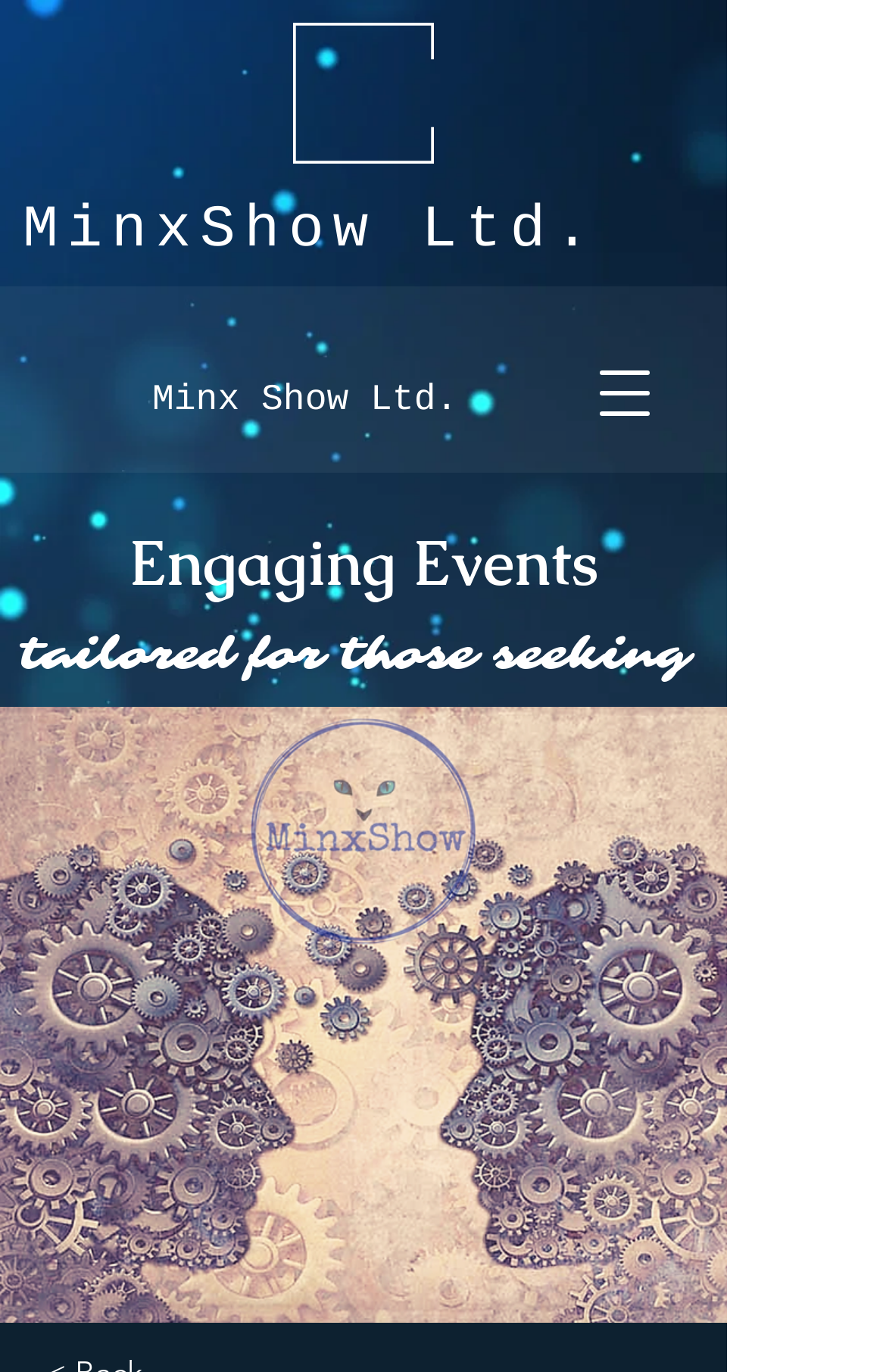Write an elaborate caption that captures the essence of the webpage.

The webpage is titled "Graphically Speaking | MinxShow" and appears to be a company website. At the top right corner, there is a button to open a navigation menu. Below the title, there is a prominent heading "MinxShow Ltd." with a link to the same text, taking up most of the width of the page. 

Below this heading, there is another heading "Minx Show Ltd." positioned to the right of center. Further down, there is a heading "Engaging Events" spanning the width of the page. 

To the right of the "Engaging Events" heading, there is a link with no text. Below "Engaging Events", there is a heading "tailored for those seeking" that also spans the width of the page.